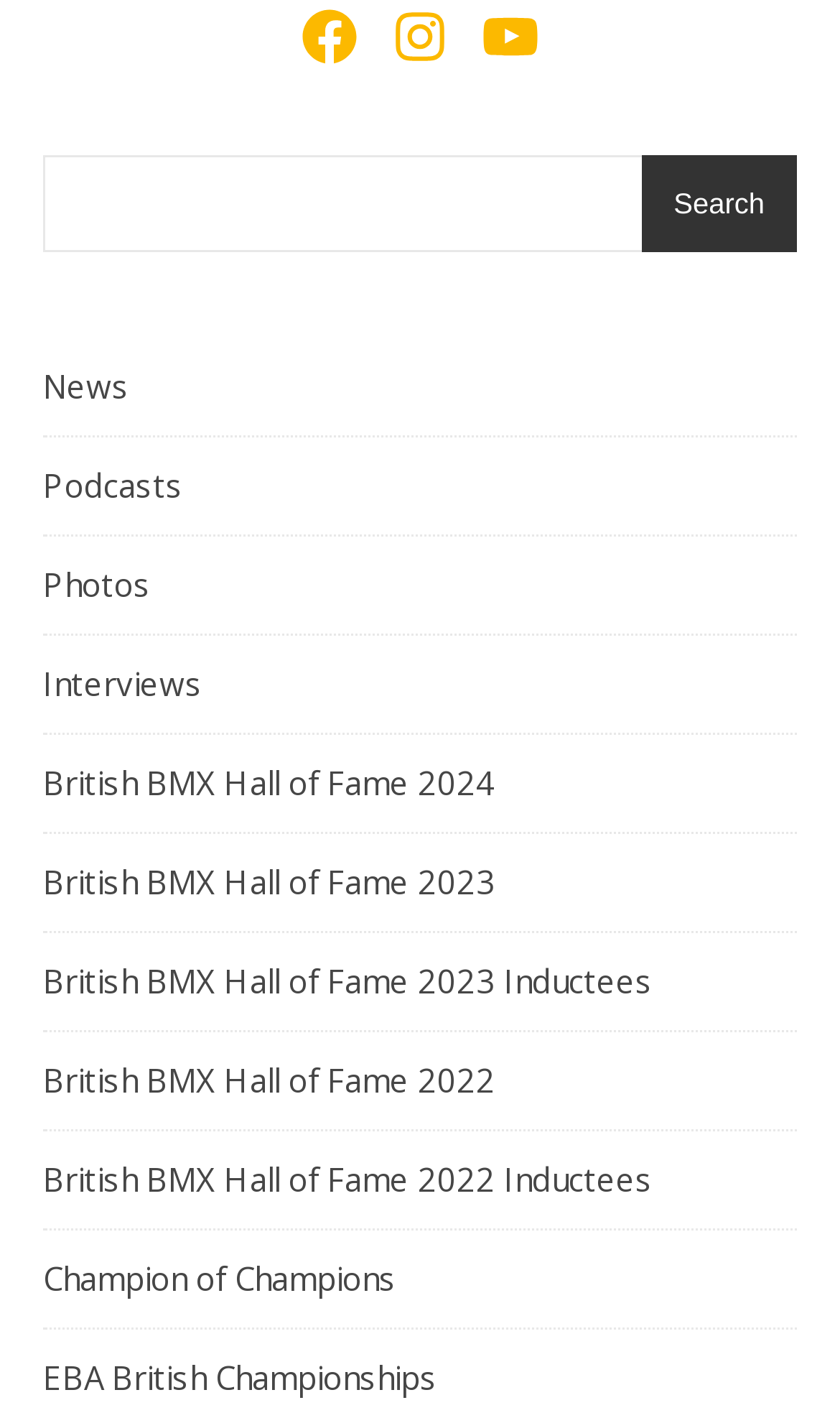What is the last link on the webpage? Please answer the question using a single word or phrase based on the image.

Champion of Champions